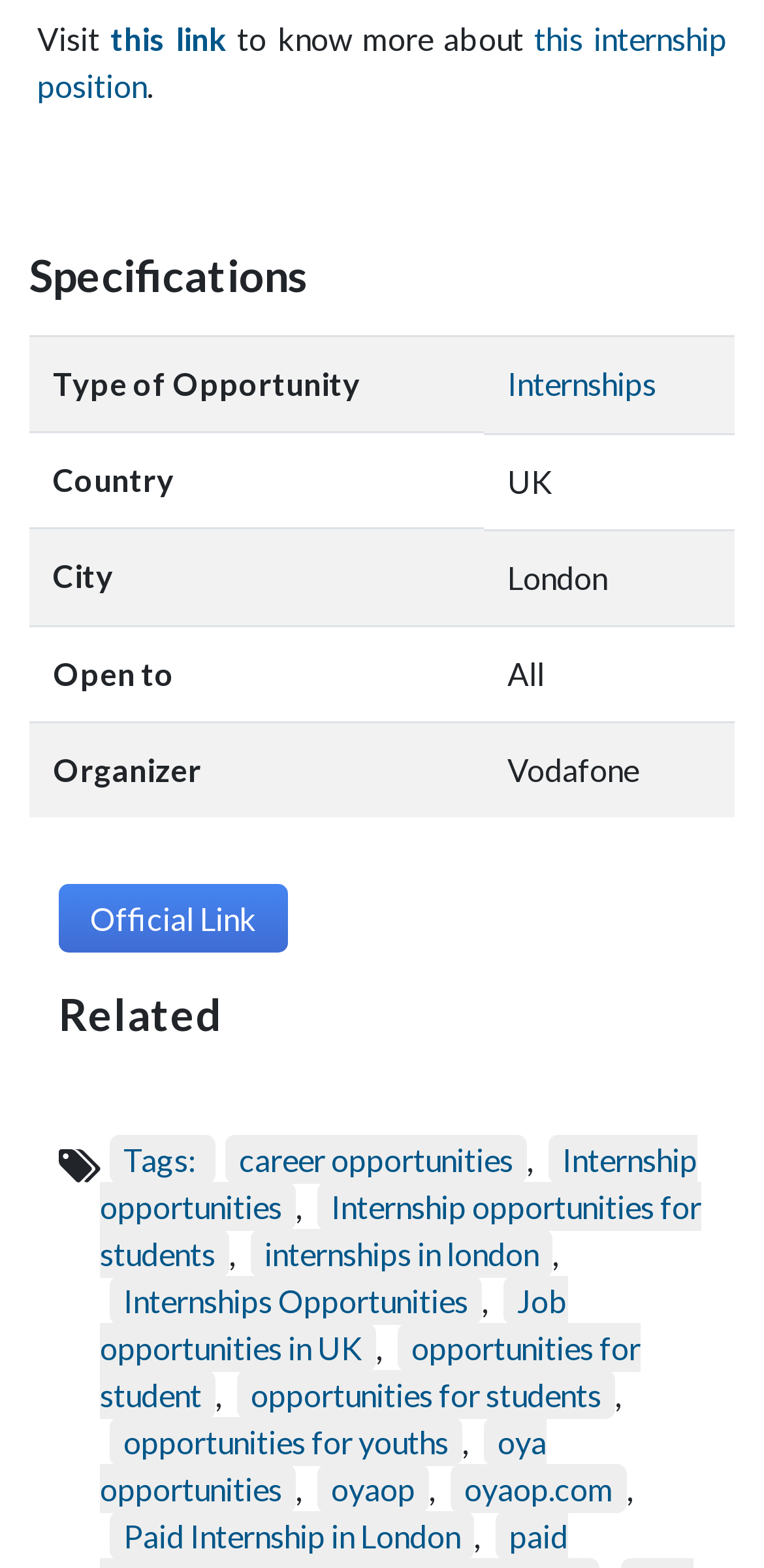Who is the organizer of the internship?
Look at the image and respond with a one-word or short phrase answer.

Vodafone